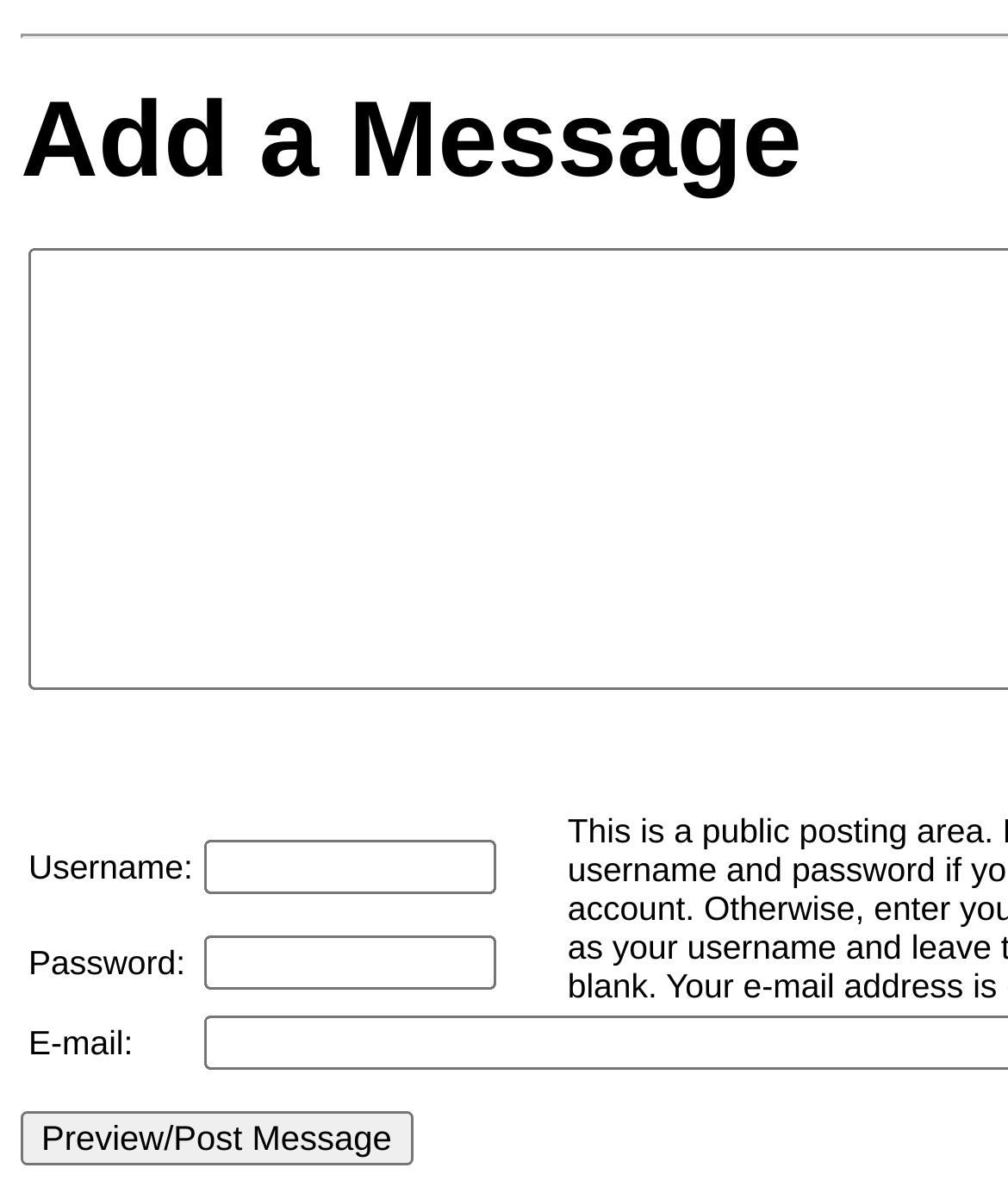Please respond to the question using a single word or phrase:
How many columns are there in the table?

3